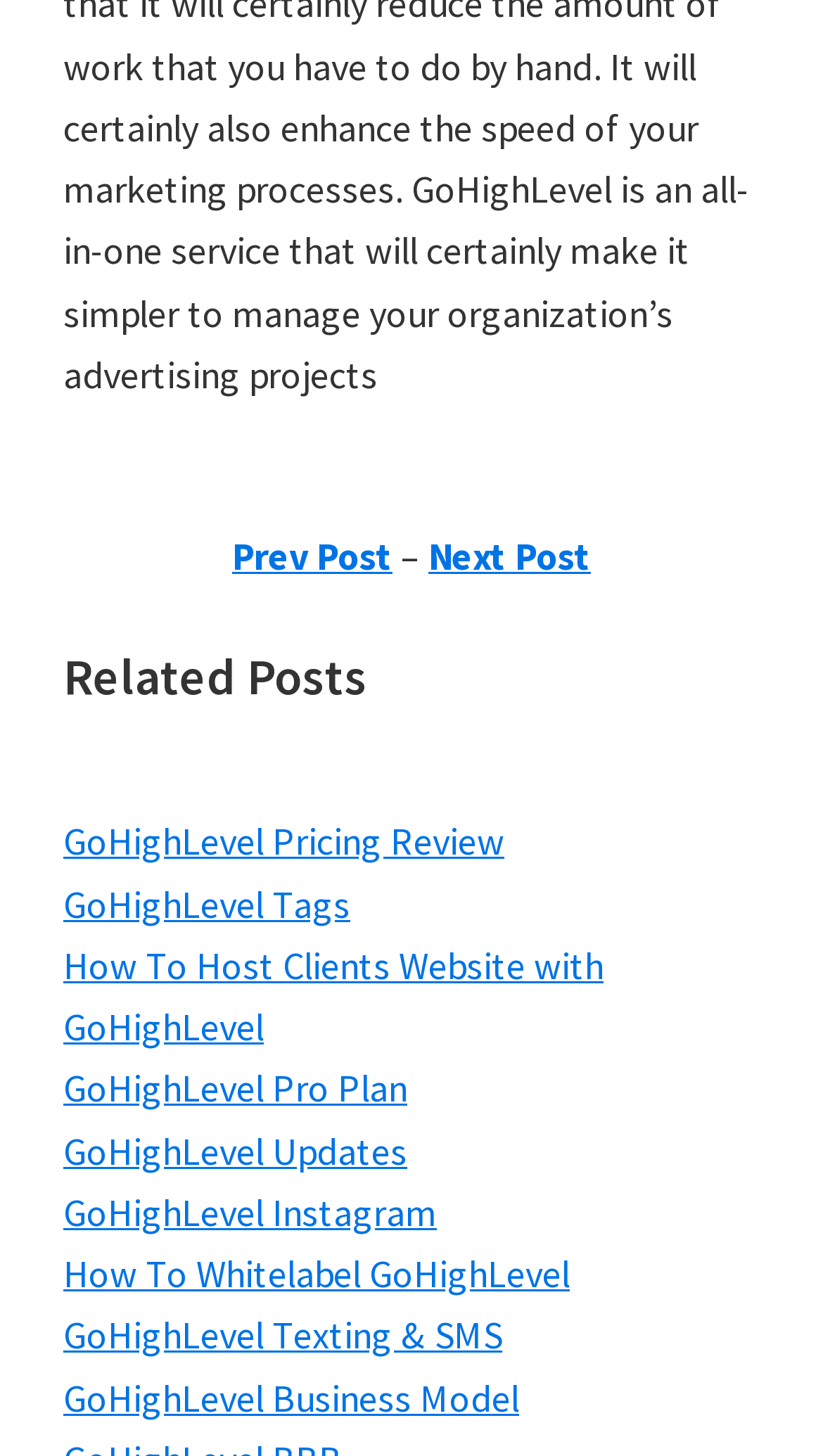Please examine the image and provide a detailed answer to the question: What is the topic of the related posts?

The heading 'Related Posts GoHighLevel CRM Digimark London' and the links below it, such as 'GoHighLevel Pricing Review', 'GoHighLevel Tags', etc., indicate that the topic of the related posts is GoHighLevel, a CRM system.